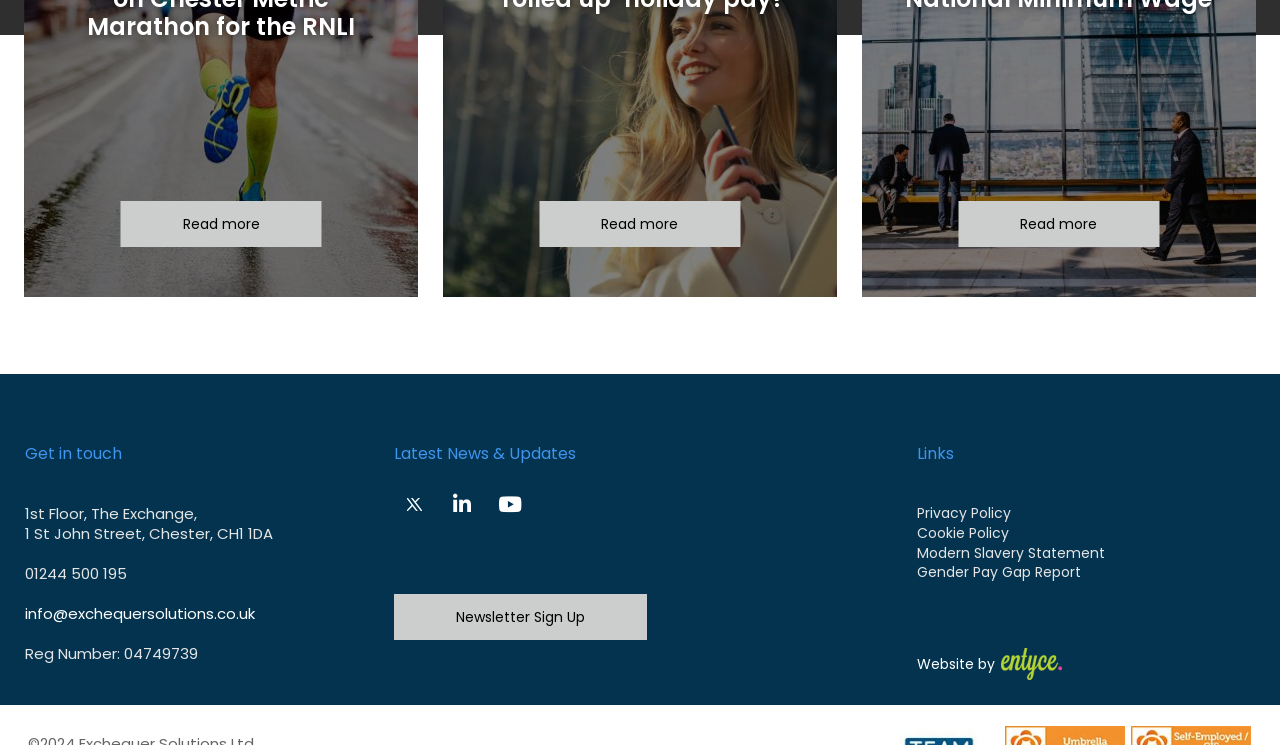What is the name of the web design agency that created this website? Look at the image and give a one-word or short phrase answer.

Entyce Creative